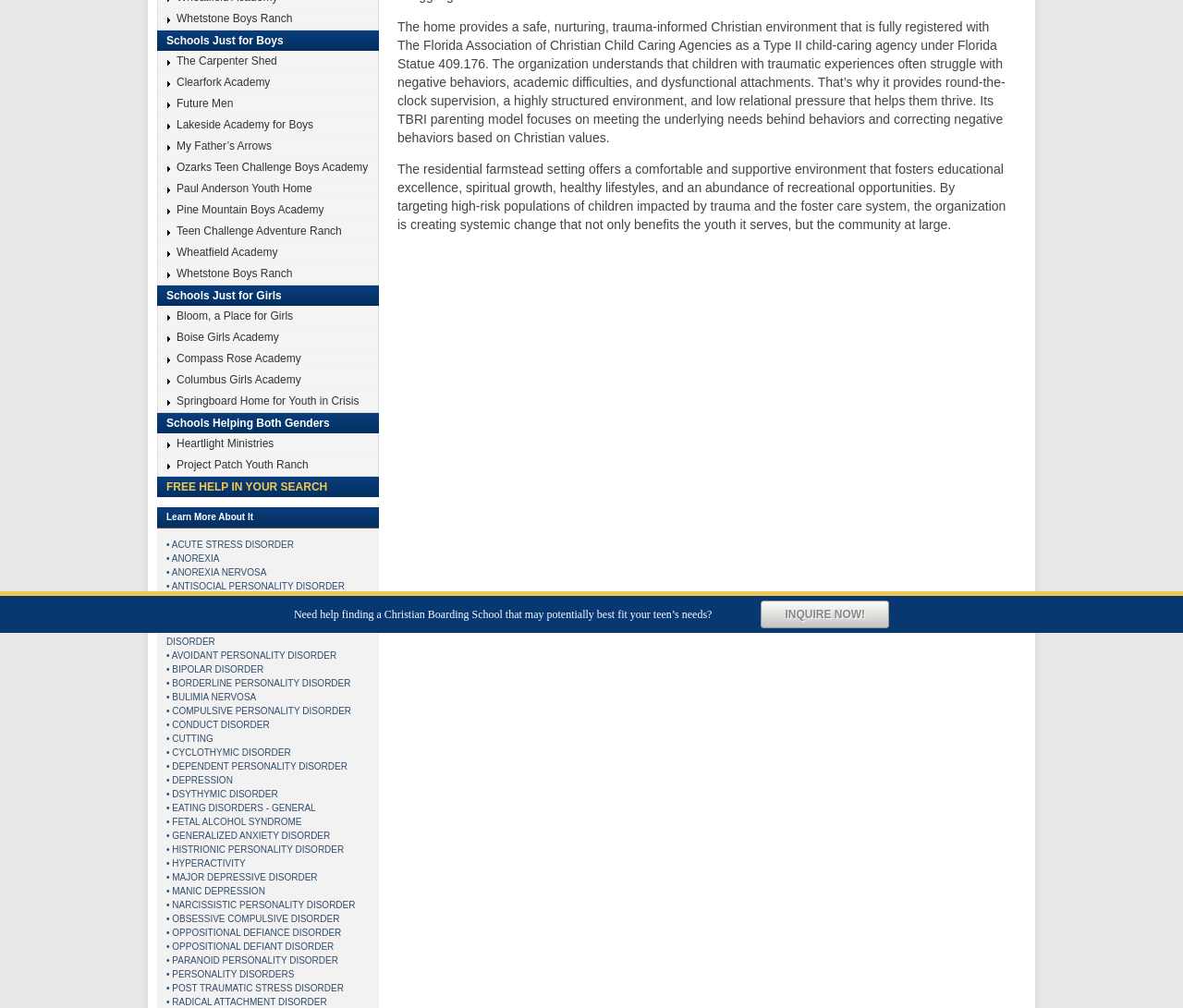Given the description of the UI element: "FREE HELP IN YOUR SEARCH", predict the bounding box coordinates in the form of [left, top, right, bottom], with each value being a float between 0 and 1.

[0.133, 0.473, 0.32, 0.493]